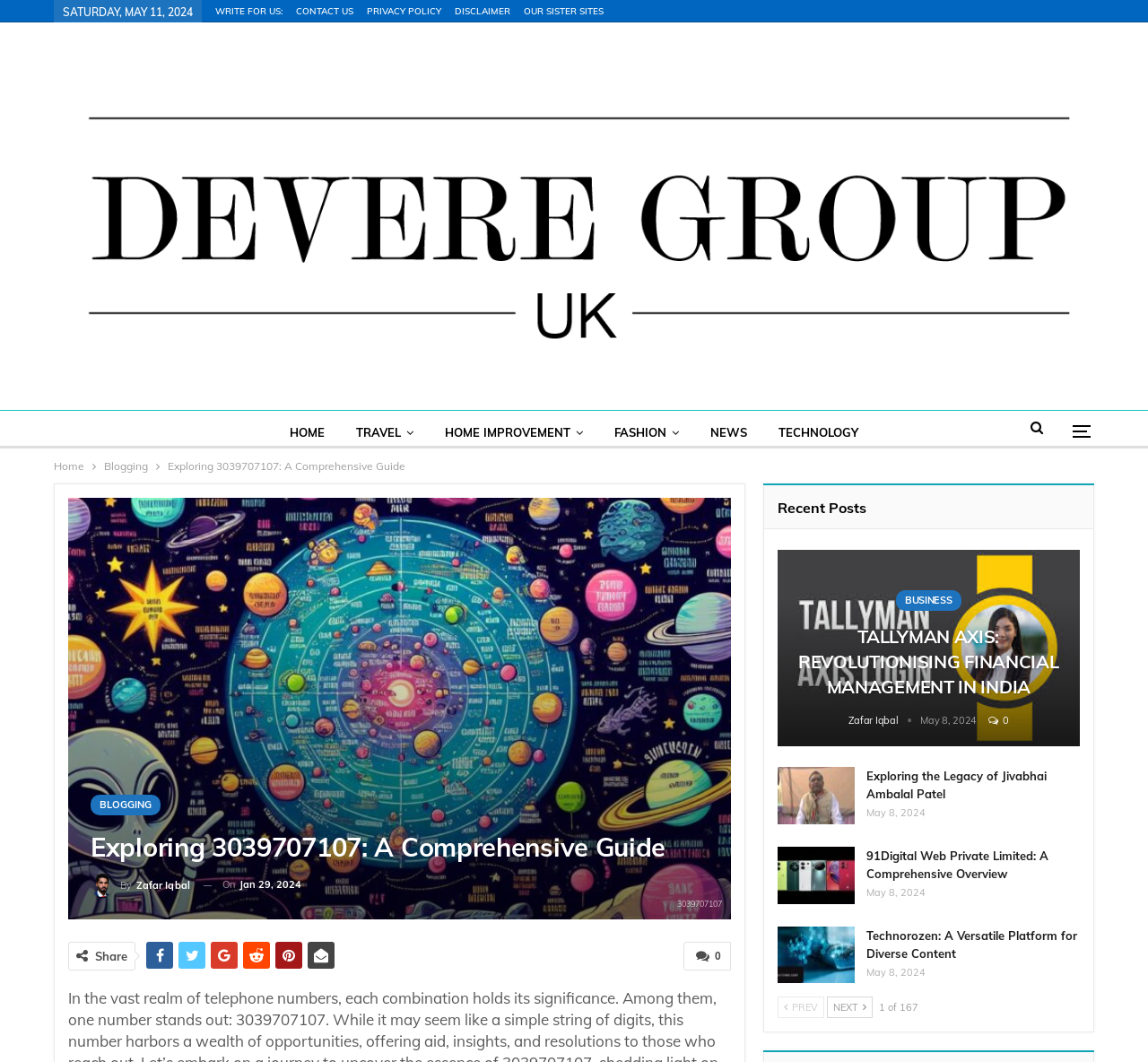Please determine the bounding box coordinates of the area that needs to be clicked to complete this task: 'Share the article'. The coordinates must be four float numbers between 0 and 1, formatted as [left, top, right, bottom].

[0.083, 0.894, 0.111, 0.907]